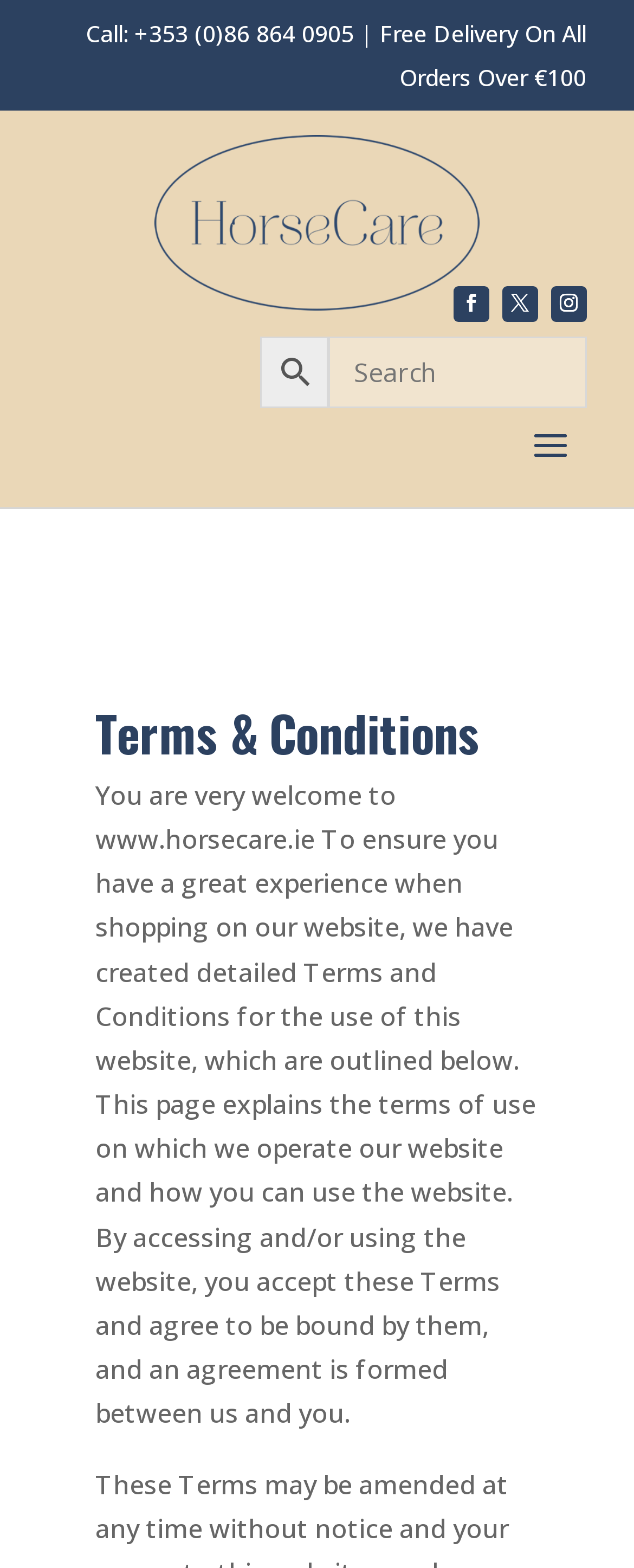Provide the bounding box coordinates, formatted as (top-left x, top-left y, bottom-right x, bottom-right y), with all values being floating point numbers between 0 and 1. Identify the bounding box of the UI element that matches the description: Follow

[0.869, 0.183, 0.925, 0.206]